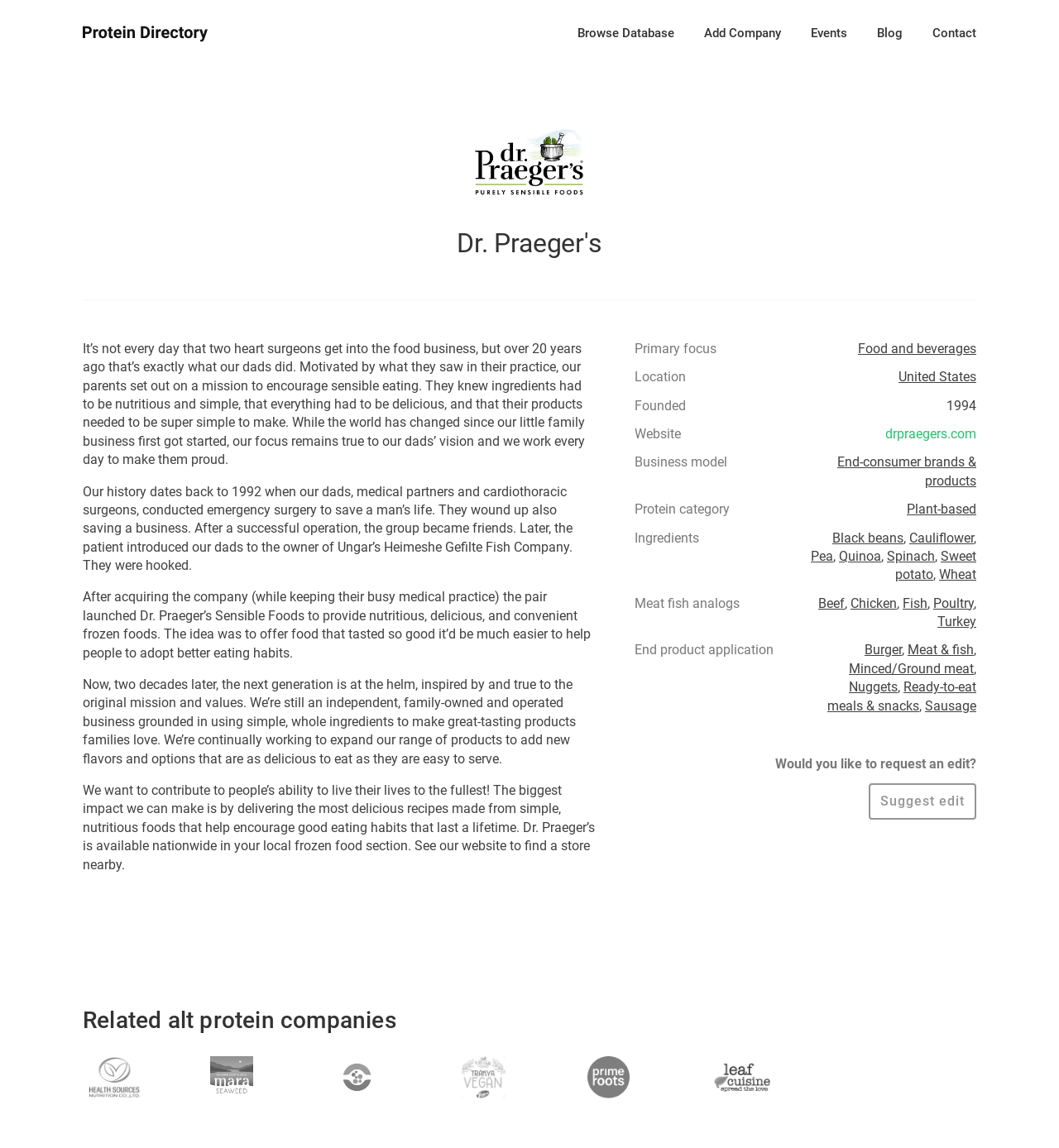Identify the bounding box coordinates for the region to click in order to carry out this instruction: "Browse Database". Provide the coordinates using four float numbers between 0 and 1, formatted as [left, top, right, bottom].

[0.517, 0.013, 0.637, 0.045]